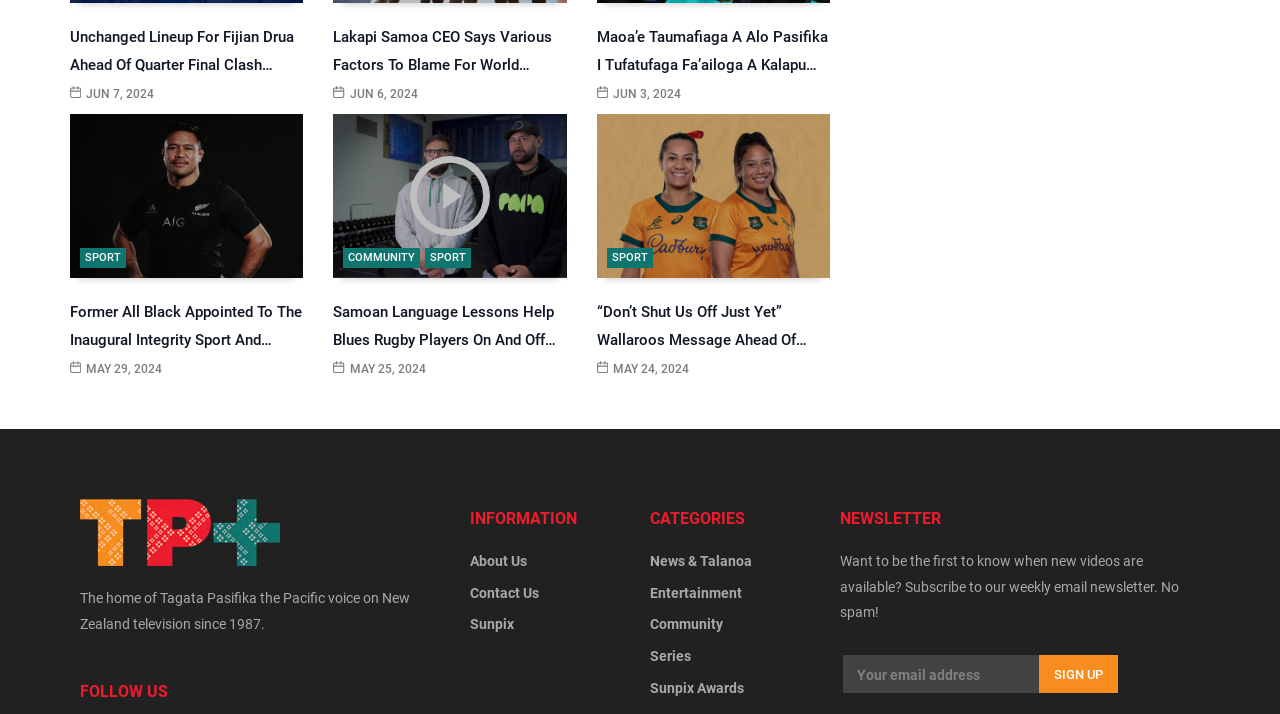Provide a brief response to the question below using one word or phrase:
What is the date of the article 'Unchanged Lineup For Fijian Drua Ahead Of Quarter Final Clash…'?

JUN 7, 2024